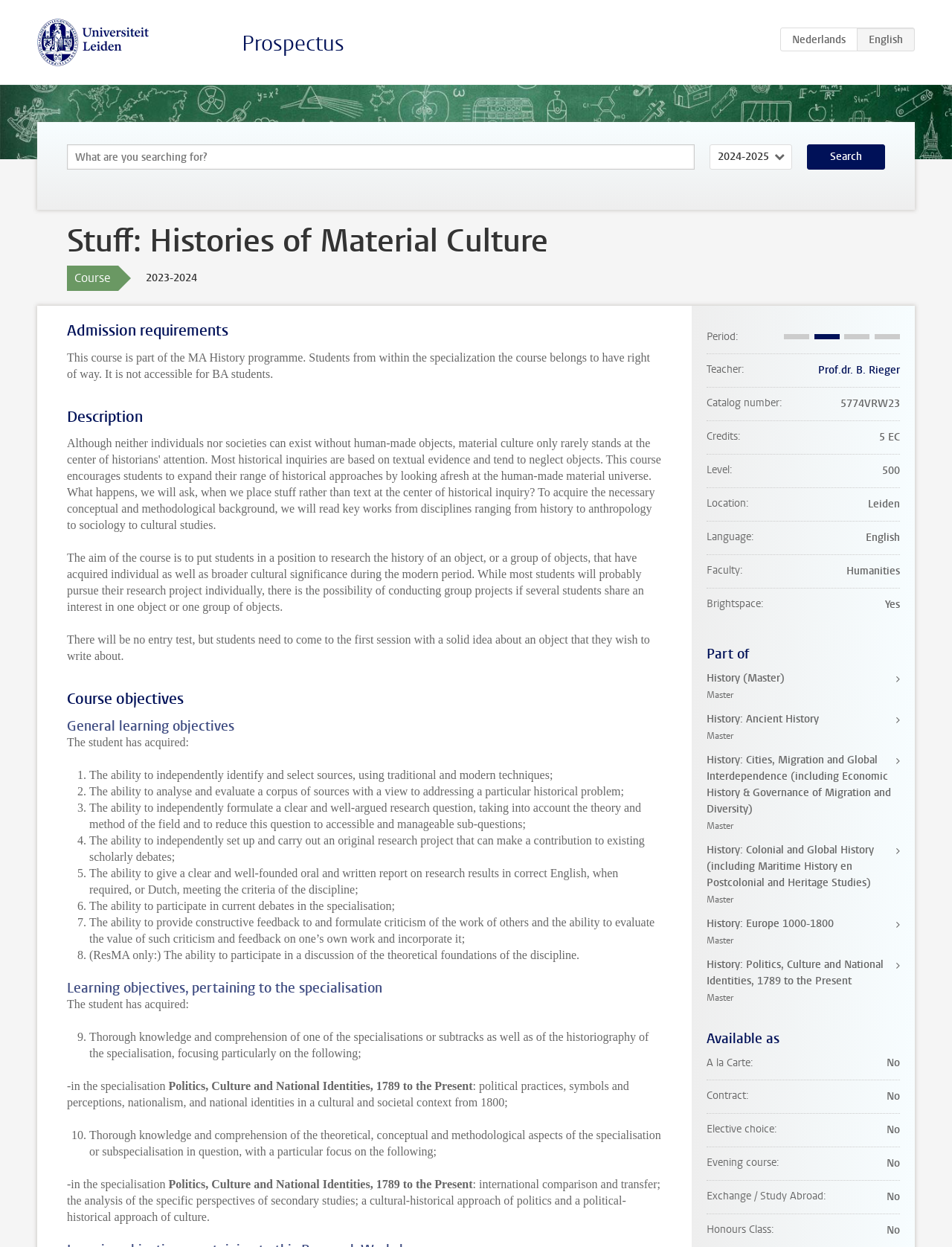Generate an in-depth caption that captures all aspects of the webpage.

This webpage is about a course prospectus for "Stuff: Histories of Material Culture, 2023-2024" at Universiteit Leiden. At the top, there is a logo of Universiteit Leiden, accompanied by a link to the university's website. Below the logo, there are links to the prospectus and a language selection option.

The main content of the webpage is divided into several sections. The first section is about the course description, which includes the course title, "Stuff: Histories of Material Culture", and the academic year, "2023-2024". Below the course title, there is a brief description of the course.

The next section is about admission requirements, which states that students from within the specialization have right of way, and it is not accessible for BA students. Following this section is the course description, which explains the aim of the course and the research project.

The course objectives are listed in a separate section, which includes general learning objectives and learning objectives specific to the specialization. These objectives are presented in a numbered list, with each objective described in detail.

Further down the page, there is a section about the course details, which includes information such as the period, teacher, catalog number, credits, level, location, language, and faculty. This information is presented in a table format, with each detail listed in a separate row.

Throughout the webpage, there are several headings and subheadings that help to organize the content and make it easier to read. The overall layout is clean and easy to navigate, with a clear hierarchy of information.